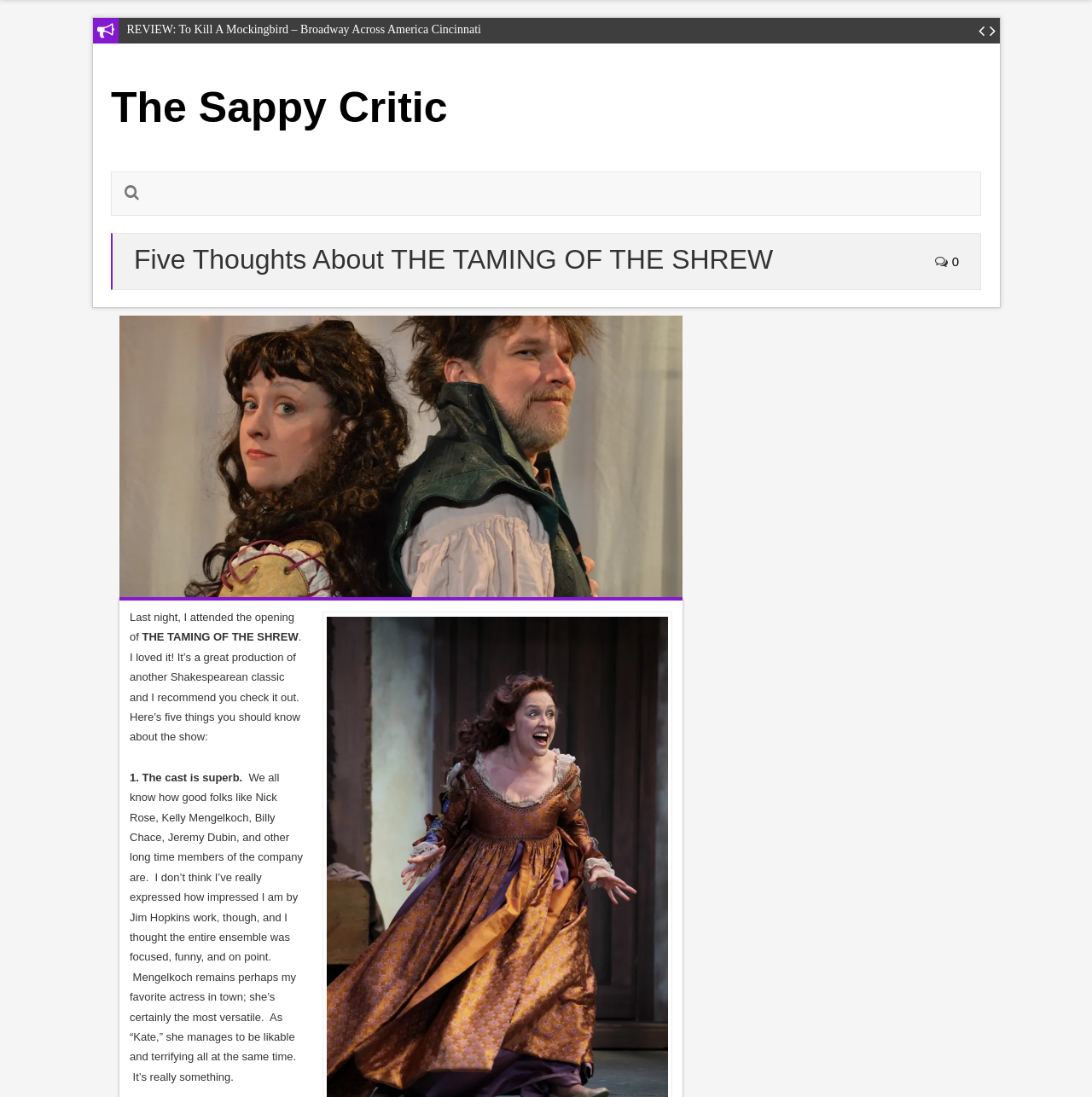How many things should you know about the show?
Answer the question with a single word or phrase, referring to the image.

Five